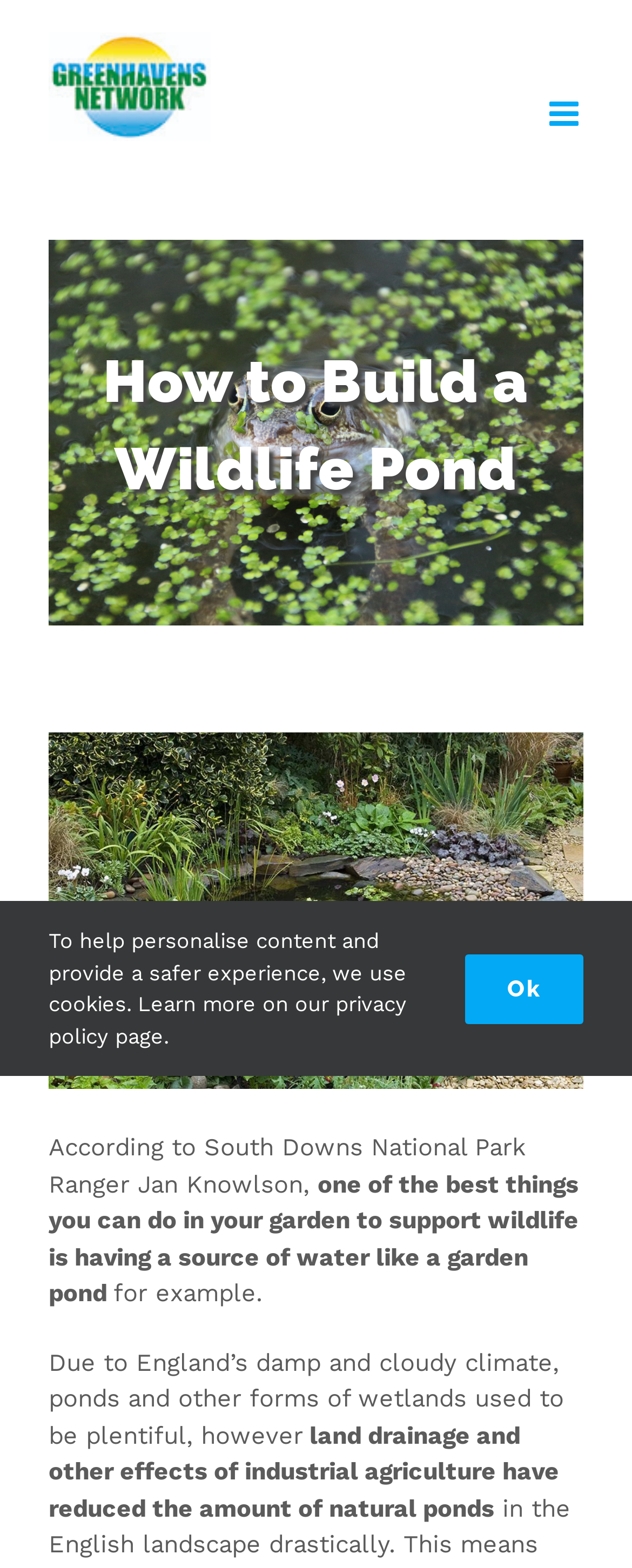Look at the image and give a detailed response to the following question: What has reduced the amount of natural ponds in England?

The webpage states that due to England's damp and cloudy climate, ponds and other forms of wetlands used to be plentiful, but land drainage and other effects of industrial agriculture have reduced the amount of natural ponds.